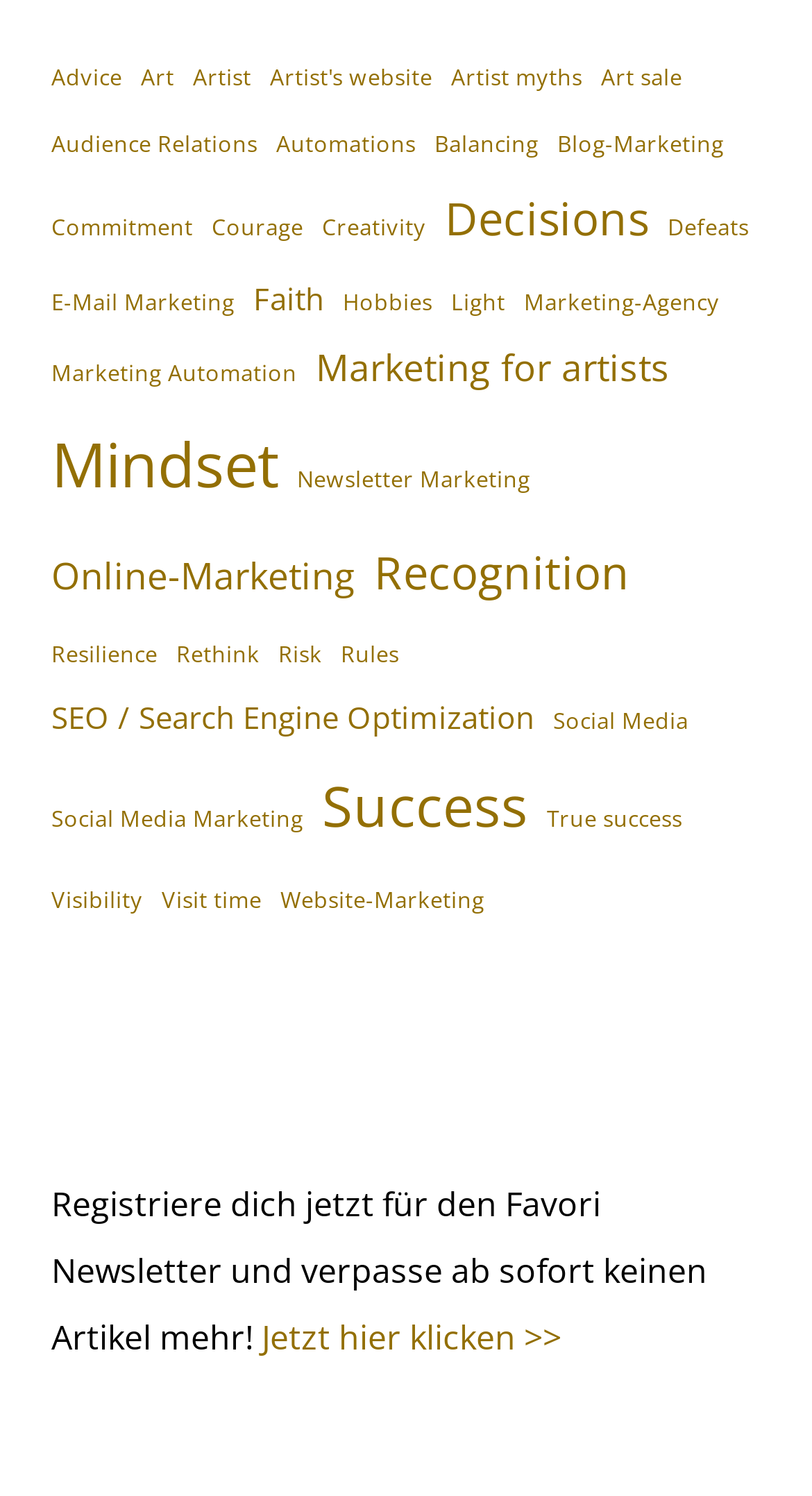Select the bounding box coordinates of the element I need to click to carry out the following instruction: "Click on 'Advice'".

[0.063, 0.038, 0.15, 0.068]